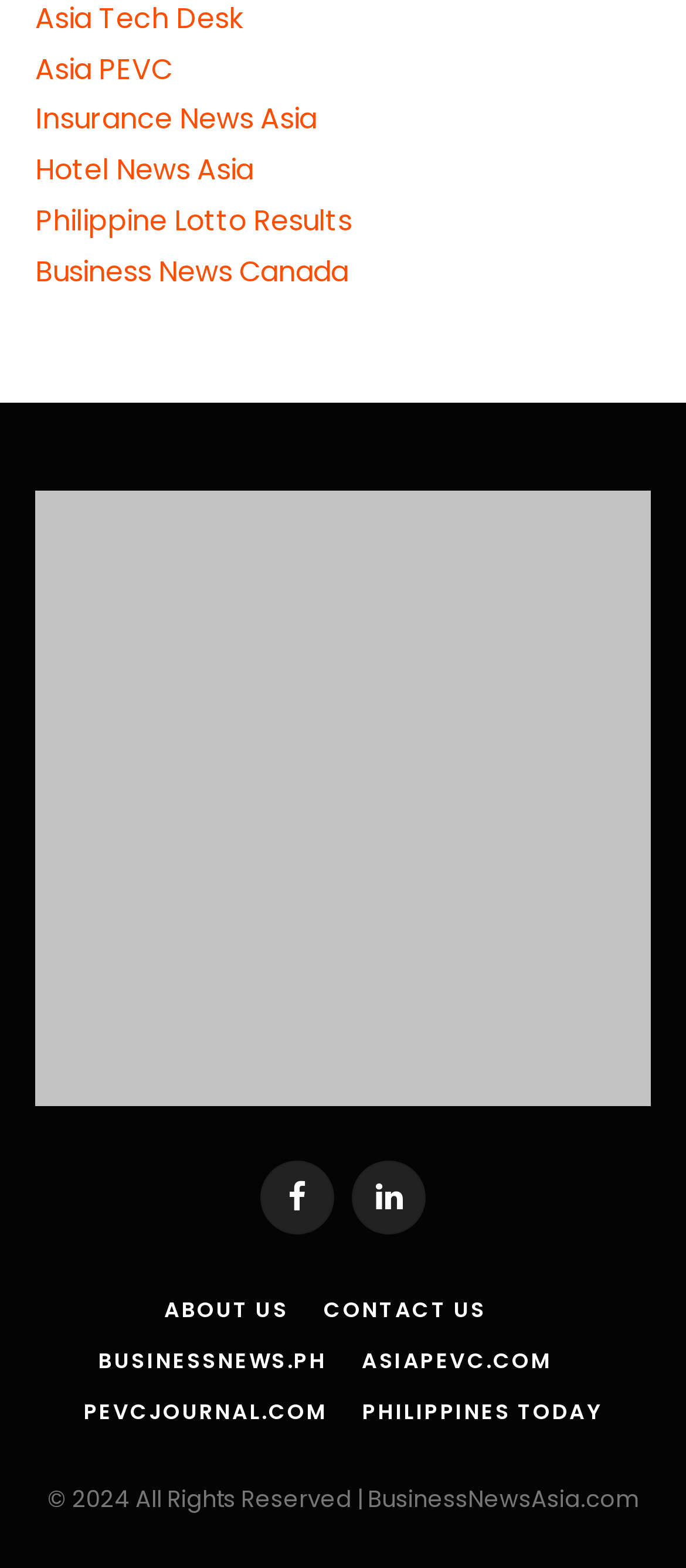Find the bounding box coordinates of the element to click in order to complete the given instruction: "Read about the company on ABOUT US."

[0.24, 0.825, 0.421, 0.844]